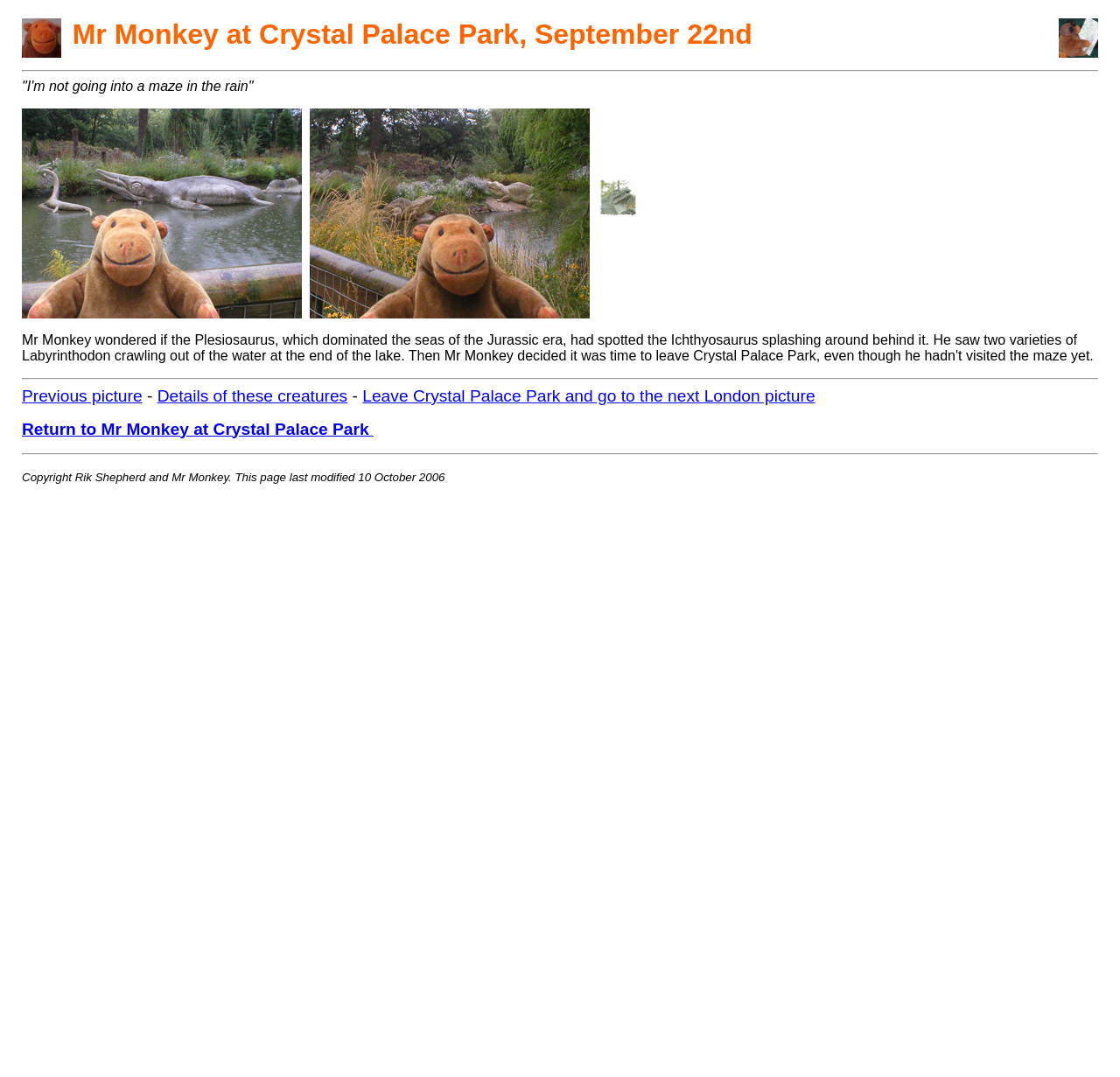Give a one-word or phrase response to the following question: What is Mr Monkey looking at in the first image?

Ichthyosaurus